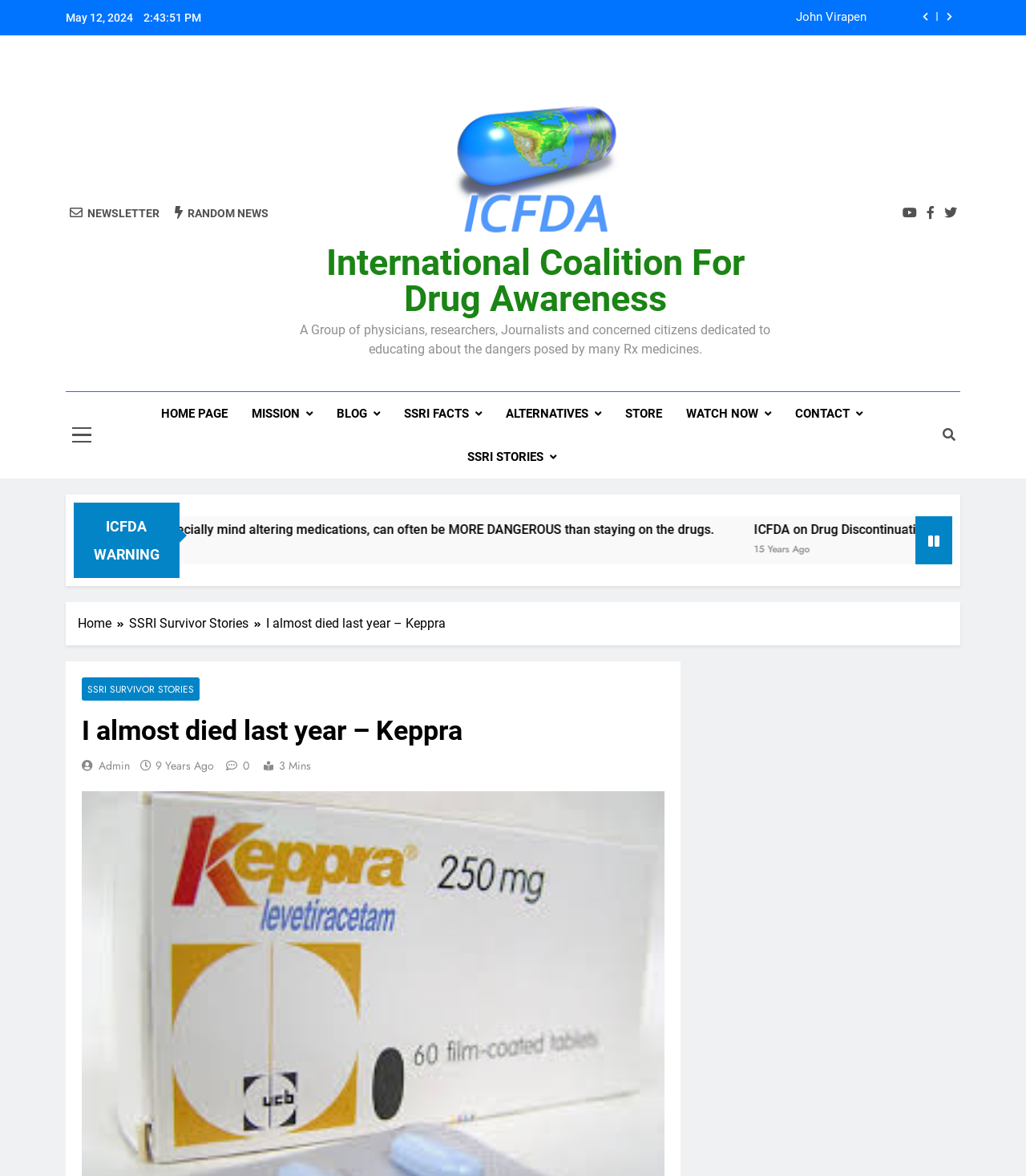What is the date displayed on the webpage?
From the screenshot, provide a brief answer in one word or phrase.

May 12, 2024